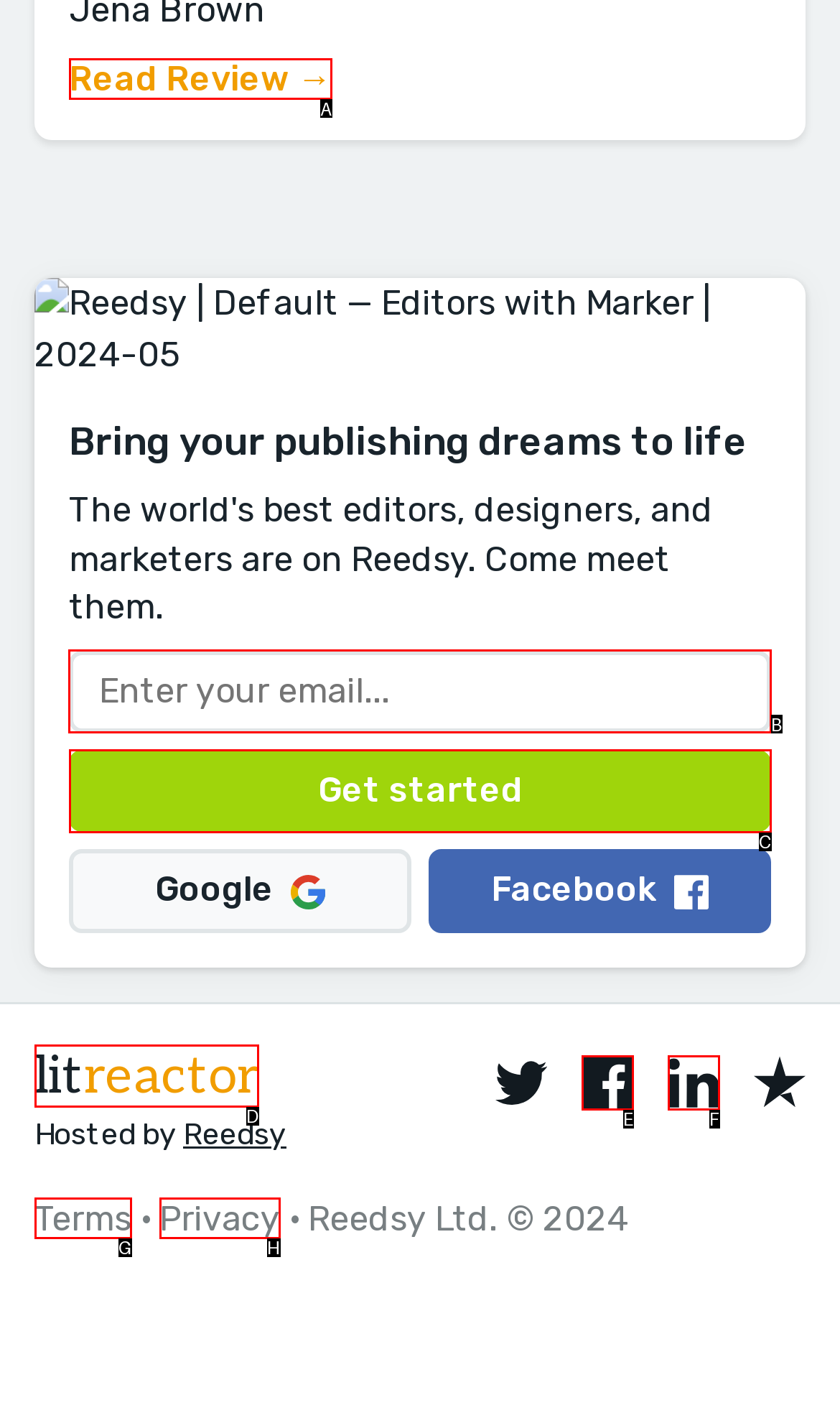Select the HTML element that needs to be clicked to carry out the task: Enter email address
Provide the letter of the correct option.

B